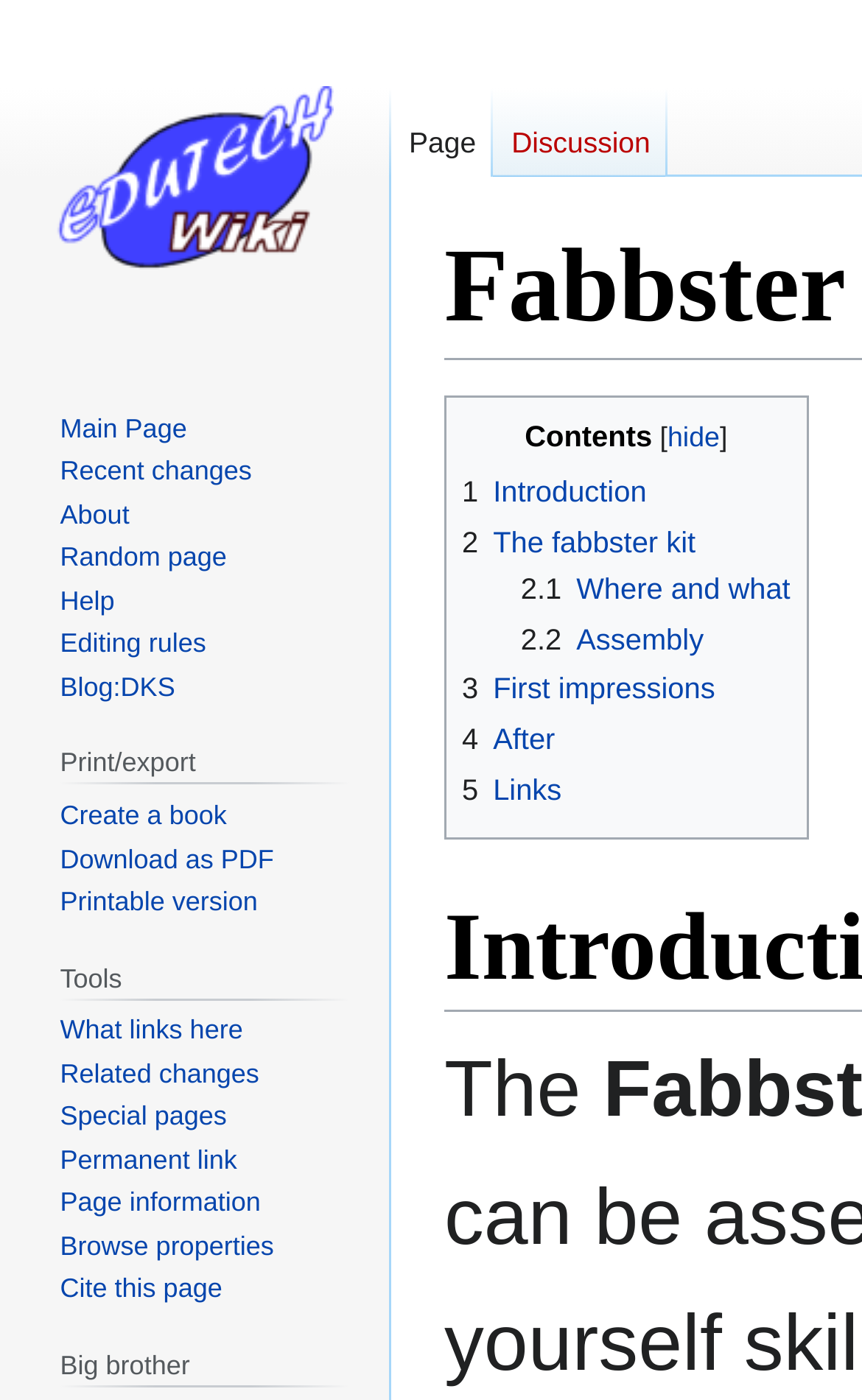What is the first section of the contents?
From the details in the image, answer the question comprehensively.

By examining the navigation section 'Contents', I found that the first link is '1 Introduction', which suggests that the first section of the contents is an introduction to the Fabbster 3D printer.